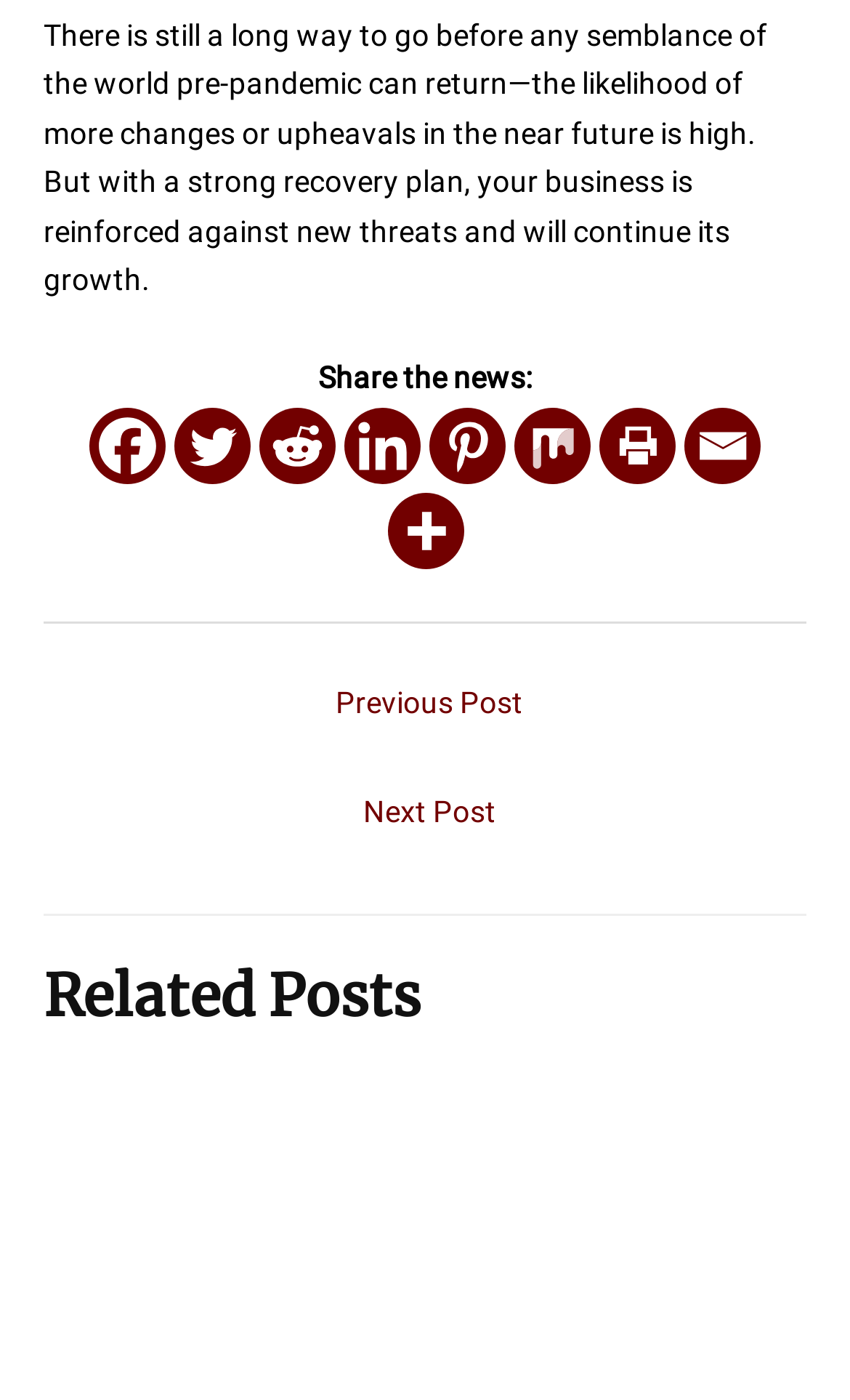Can you show the bounding box coordinates of the region to click on to complete the task described in the instruction: "Share on Facebook"?

[0.105, 0.292, 0.195, 0.346]